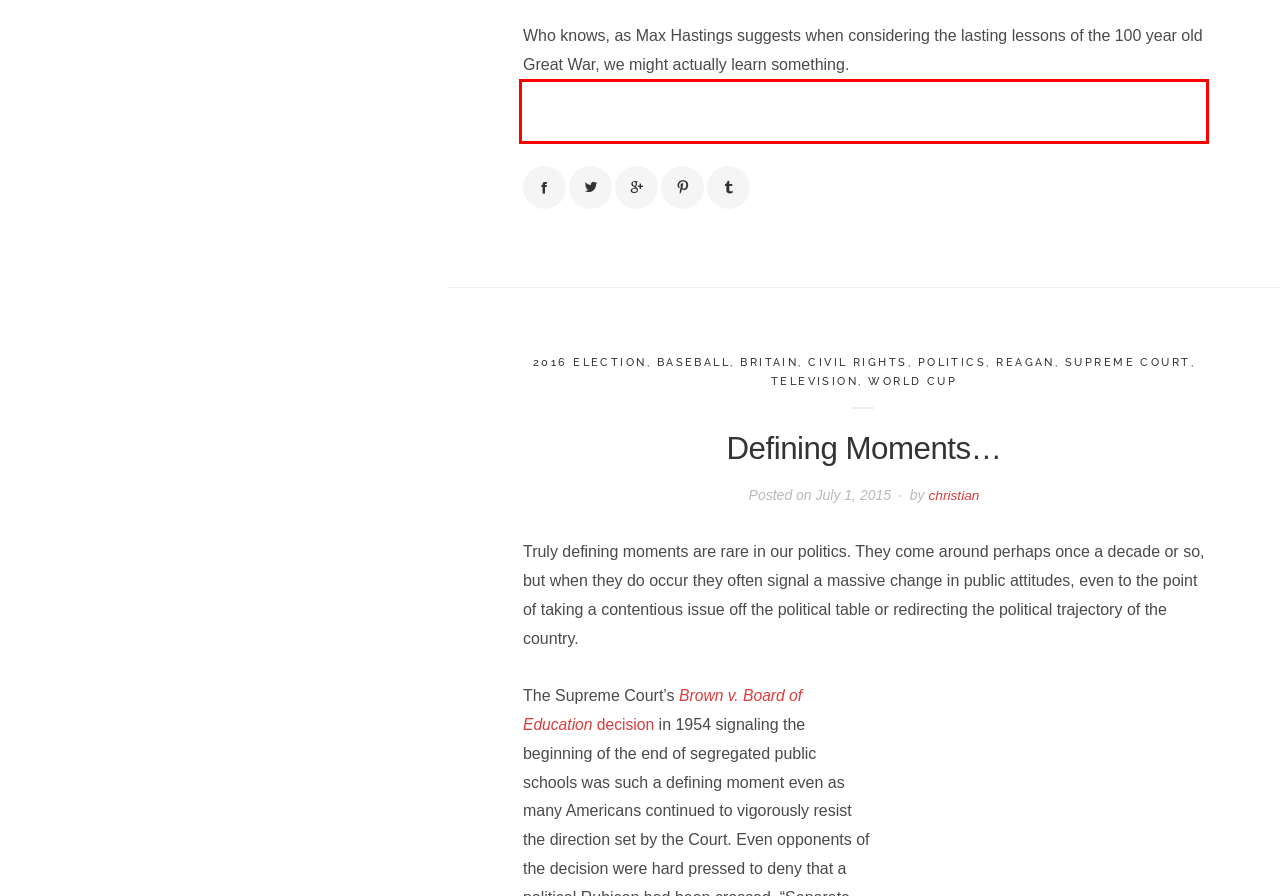Please extract the text content from the UI element enclosed by the red rectangle in the screenshot.

Who knows, as Max Hastings suggests when considering the lasting lessons of the 100 year old Great War, we might actually learn something.